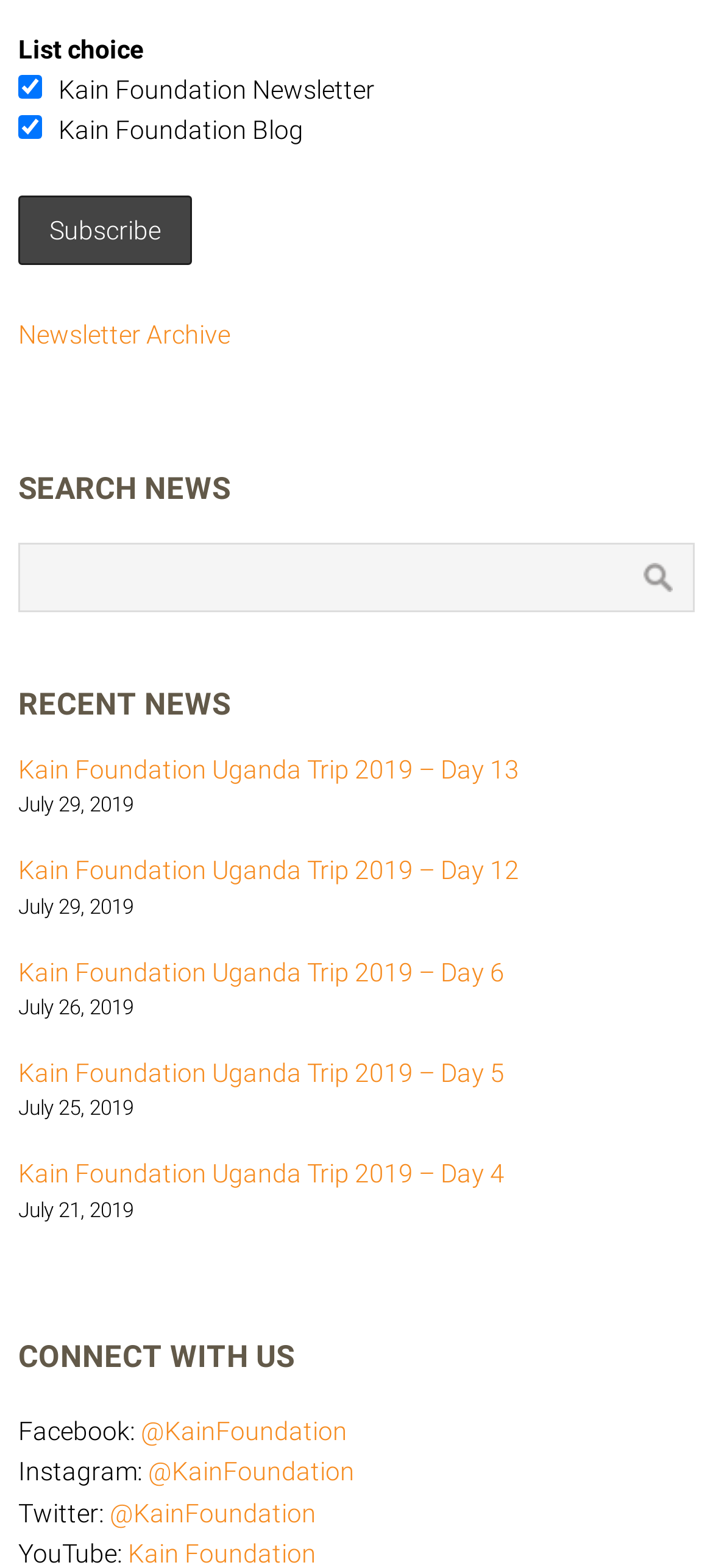How can users connect with the Kain Foundation on social media?
Please provide a single word or phrase answer based on the image.

Through Facebook, Instagram, Twitter, and YouTube